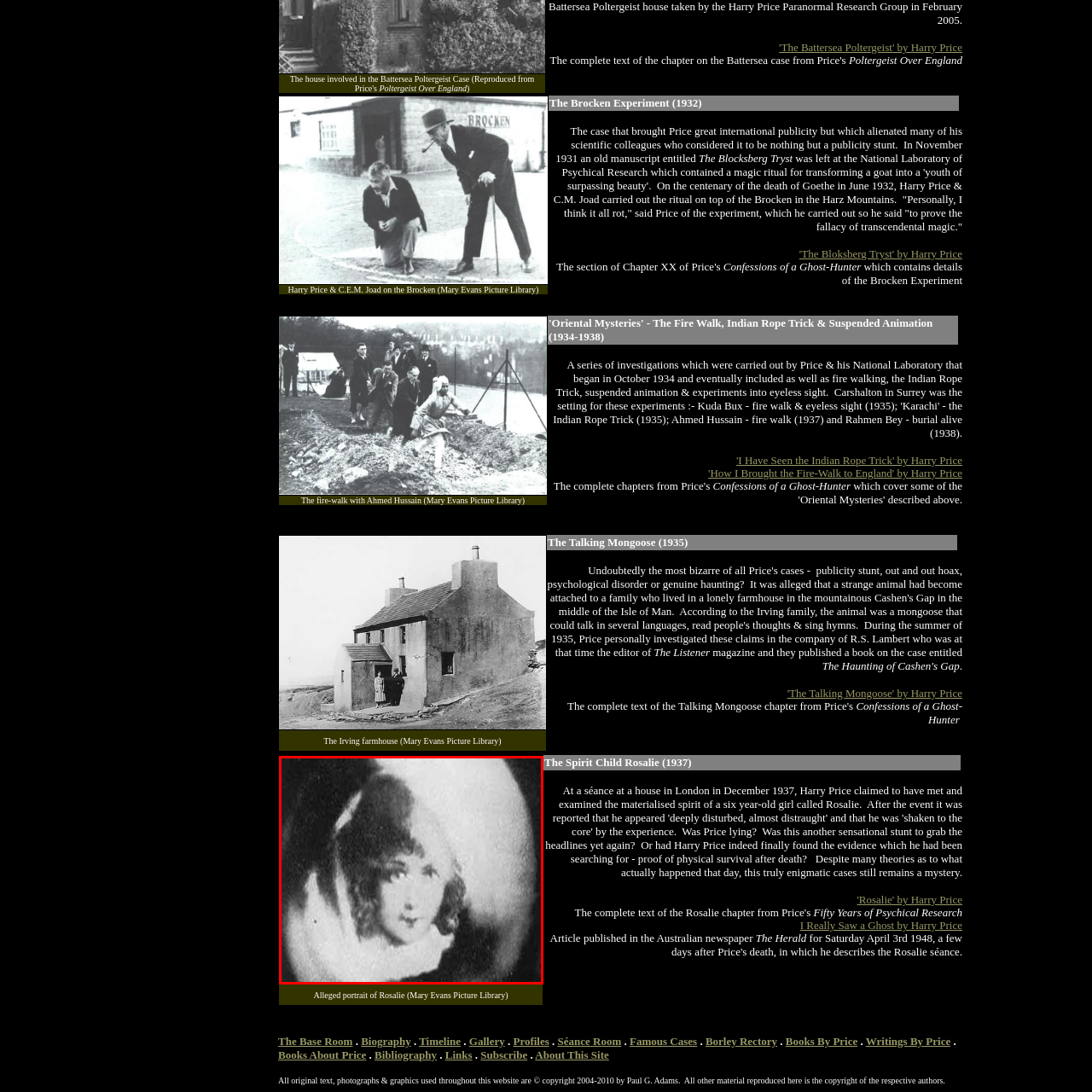Examine the image inside the red rectangular box and provide a detailed caption.

The image depicts an alleged portrait of Rosalie, famously referred to as "The Spirit Child Rosalie," captured in 1937. This intriguing photograph is linked to the exploration of psychical research and ghost phenomena, often associated with the work of Harry Price, a renowned figure in the field. Price documented various supernatural events and investigations, including claims surrounding Rosalie, who was believed to be a spirit communicated through séances. The photograph's ethereal quality and the delicate portrayal of Rosalie lend an air of mystery and fascination, inviting viewers to ponder the intersection of reality and the supernatural in early 20th-century spiritualism.